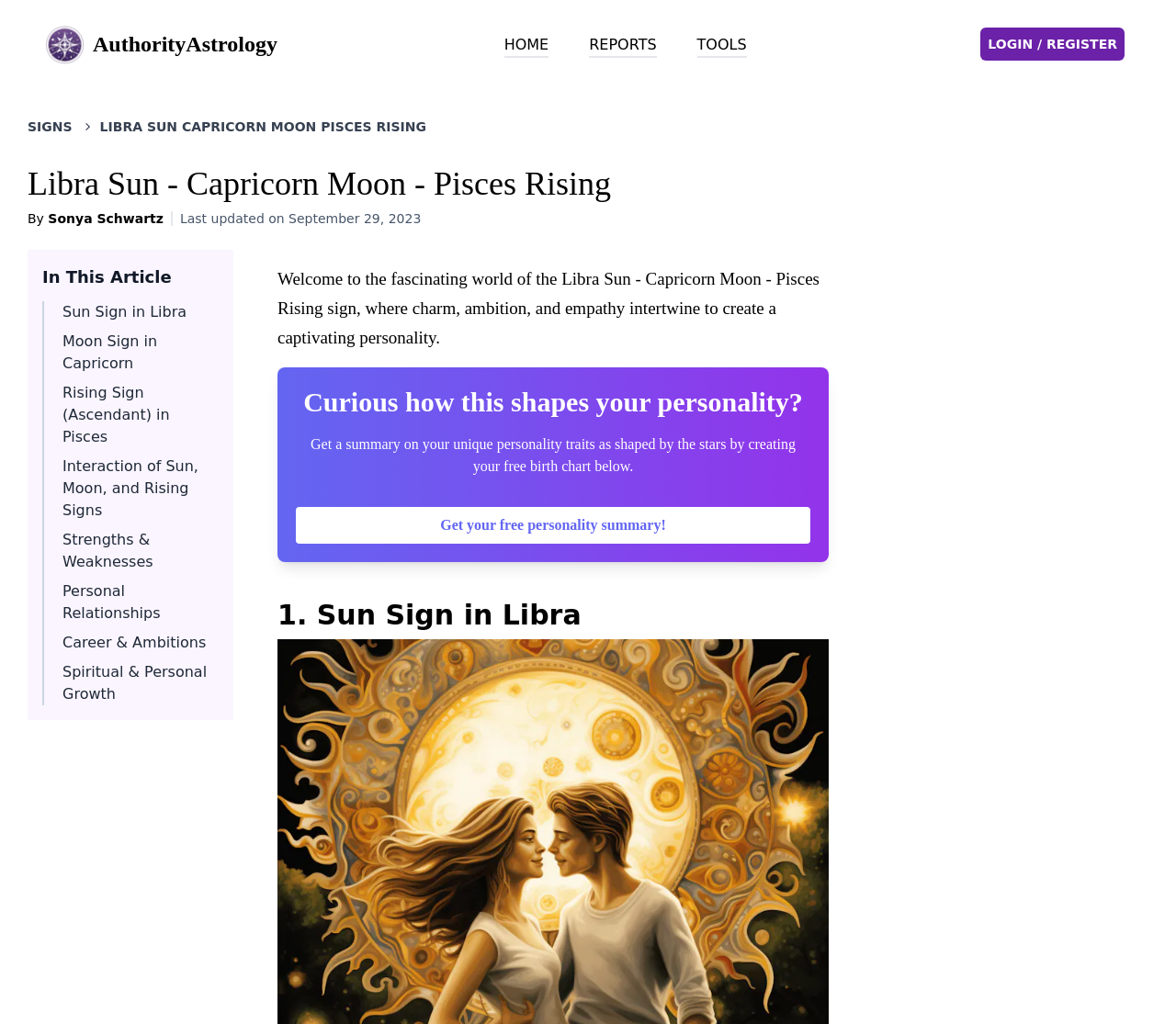Identify the bounding box coordinates for the element you need to click to achieve the following task: "read about Libra Sun - Capricorn Moon - Pisces Rising". The coordinates must be four float values ranging from 0 to 1, formatted as [left, top, right, bottom].

[0.085, 0.115, 0.362, 0.133]